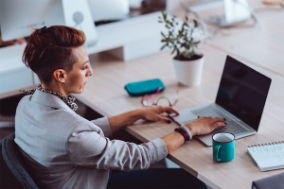Using the information shown in the image, answer the question with as much detail as possible: What is the color of the blazer?

The caption states that the woman is dressed in a 'light-colored blazer', which suggests that the blazer is not dark or bold in color.